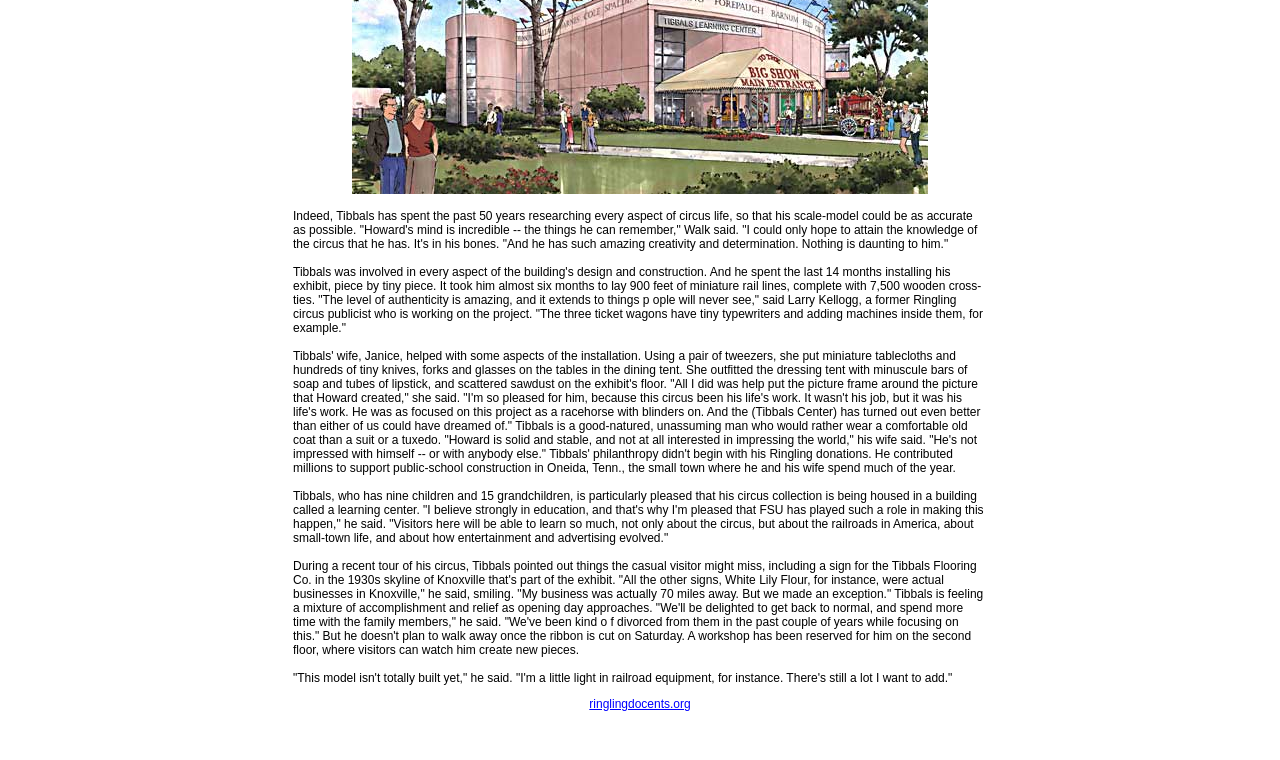Analyze the image and deliver a detailed answer to the question: What is Howard Tibbals still missing in his model?

The text quotes Howard Tibbals as saying, 'This model isn't totally built yet... I'm a little light in railroad equipment, for instance.' This indicates that he is still missing some railroad equipment in his model.